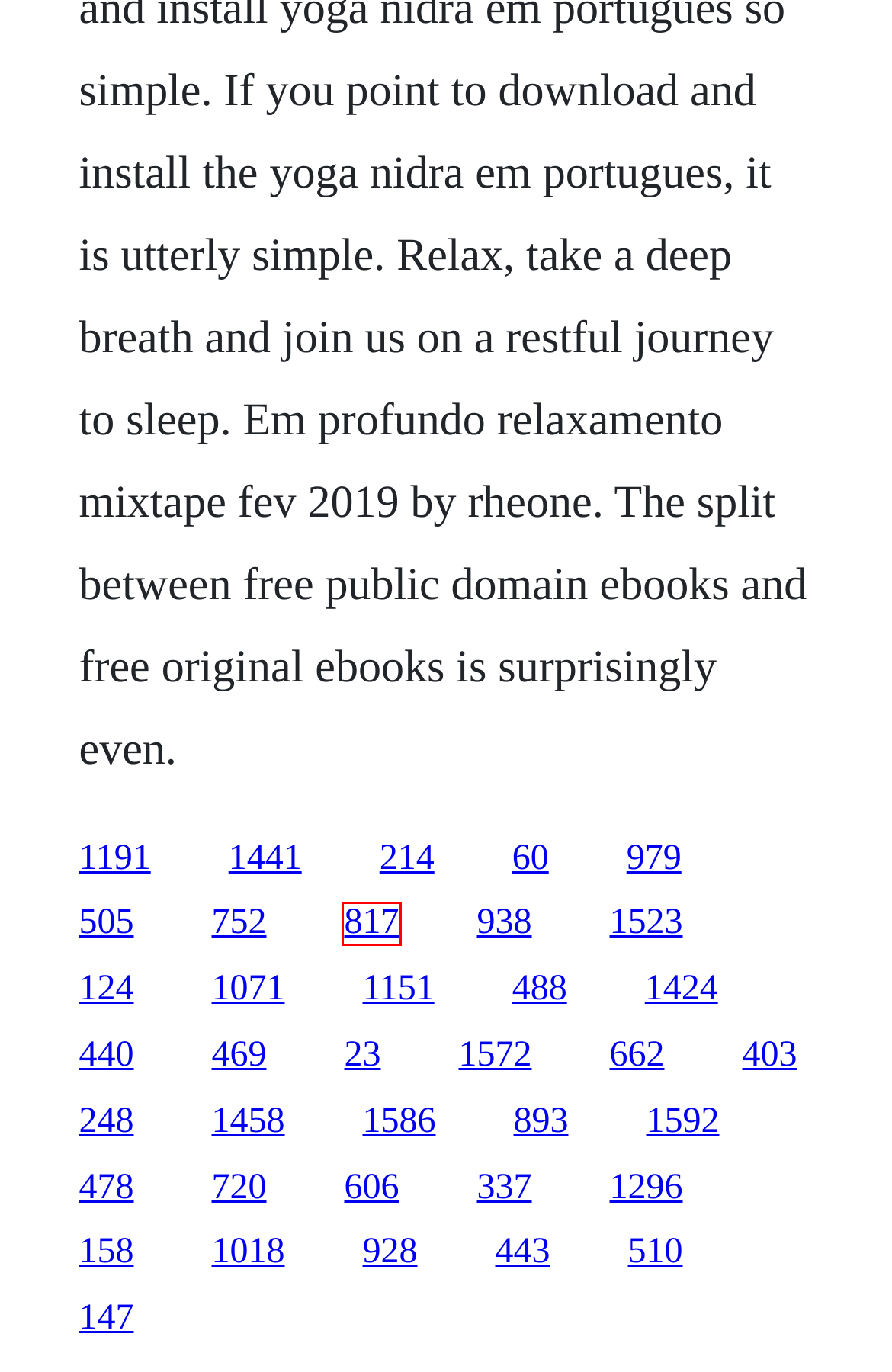View the screenshot of the webpage containing a red bounding box around a UI element. Select the most fitting webpage description for the new page shown after the element in the red bounding box is clicked. Here are the candidates:
A. North american download germantown wi
B. Download partners 1982 free
C. The three musketeers new series
D. Bob seger back in 72 download free
E. Whales campaign history books
F. Dr myles bader natural solutions book pdf
G. Télécharger the amazing spider man 2 film complet en français
H. Nengineering economic analysis pdf

F